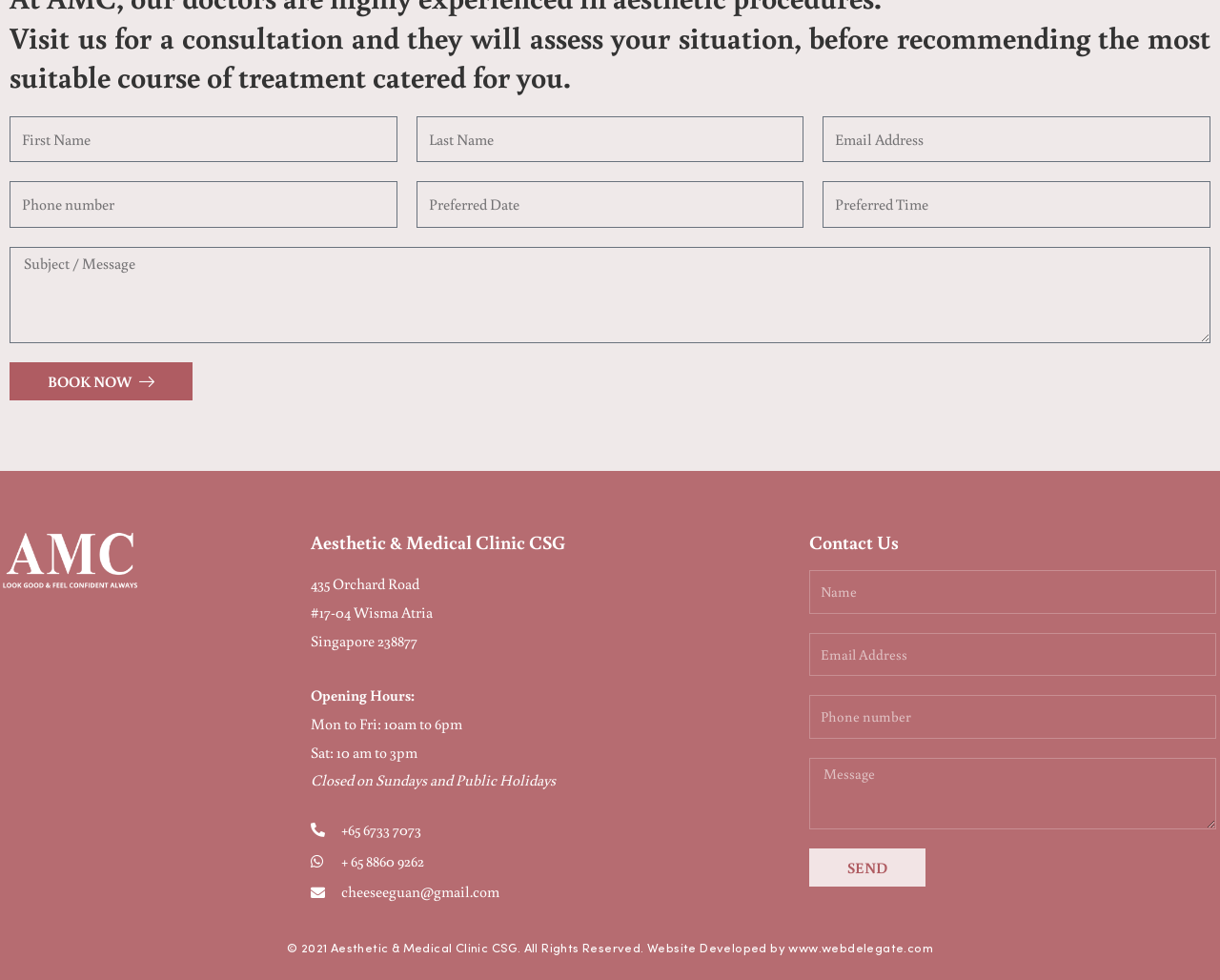Please find the bounding box coordinates (top-left x, top-left y, bottom-right x, bottom-right y) in the screenshot for the UI element described as follows: Book Now

[0.008, 0.37, 0.158, 0.409]